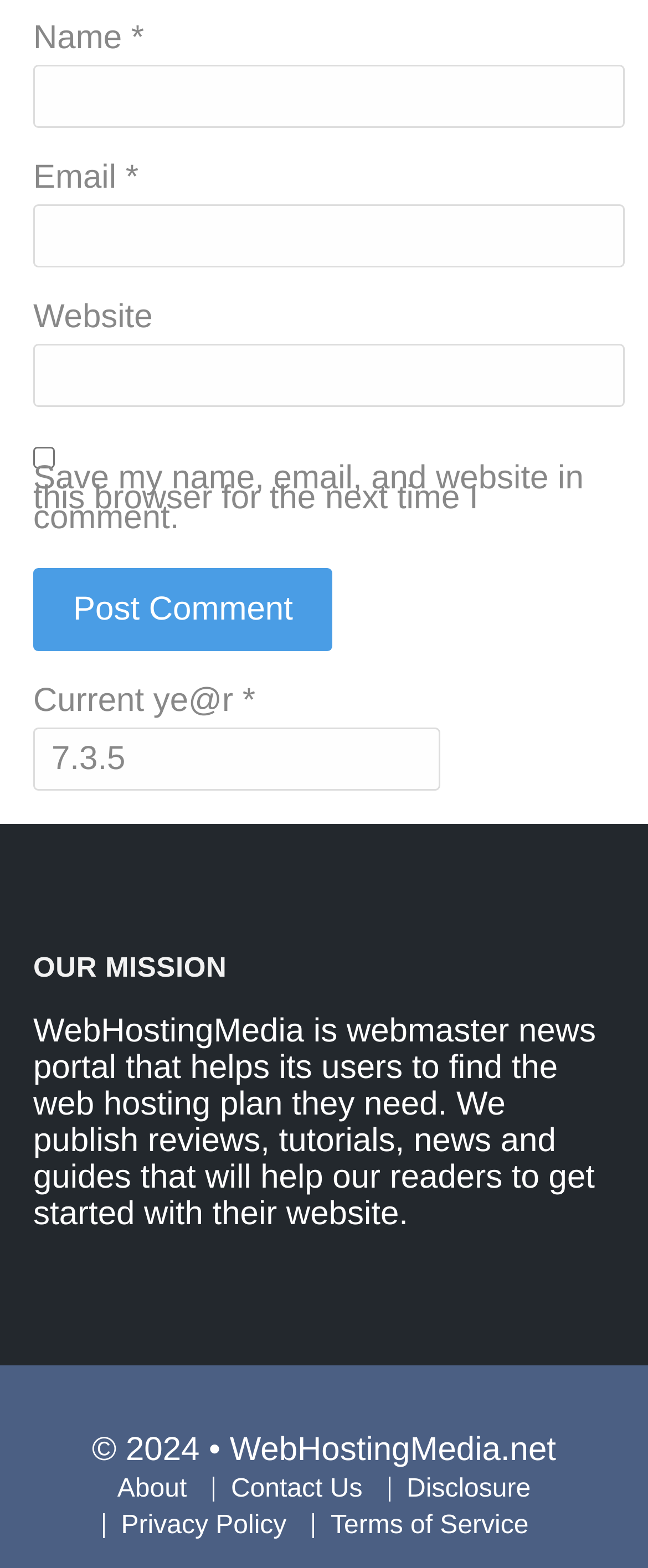What are the available links at the bottom of the page?
Refer to the image and provide a thorough answer to the question.

The links 'About', 'Contact Us', 'Disclosure', 'Privacy Policy', and 'Terms of Service' are present at the bottom of the page, indicating that users can access these pages for more information.